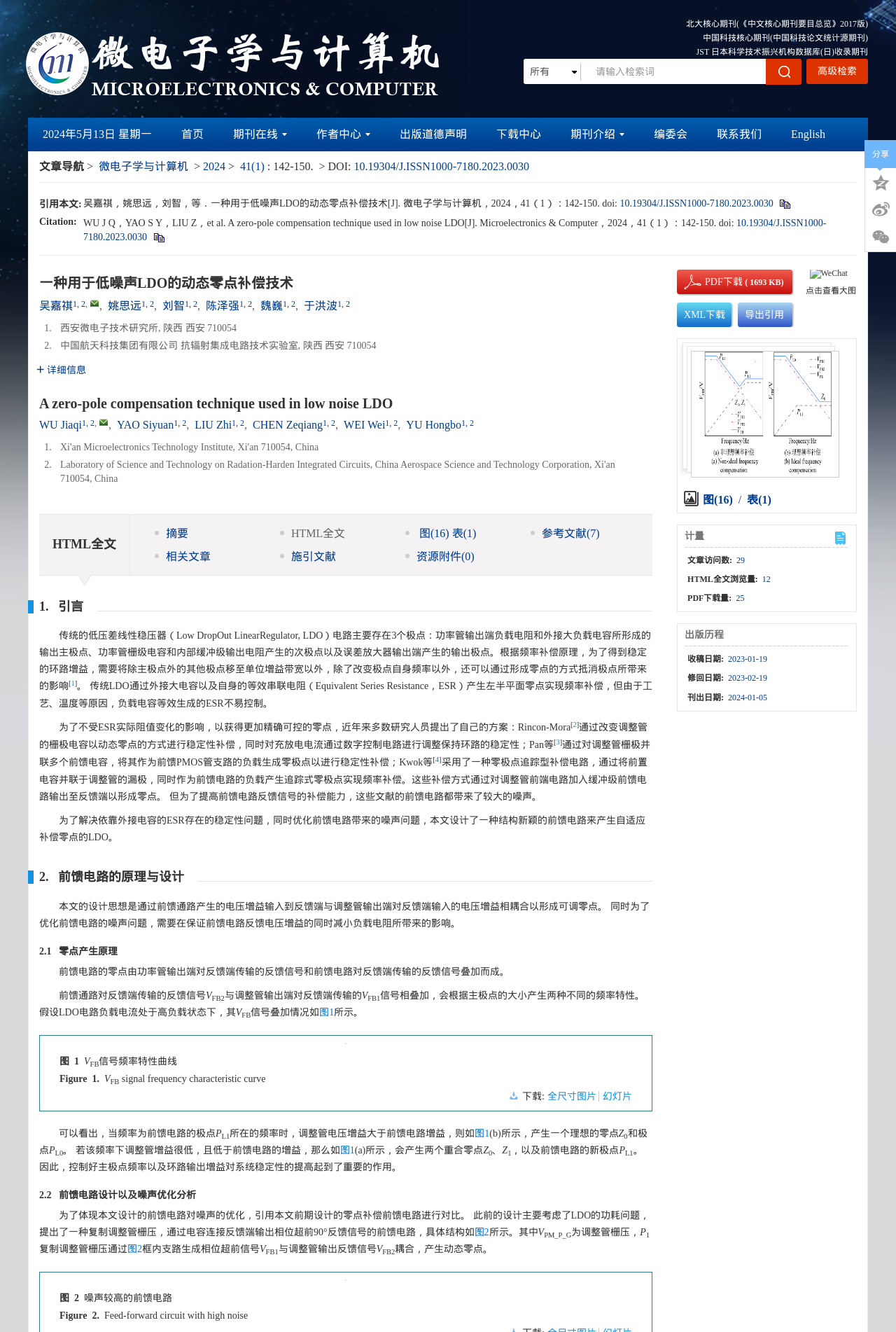Answer the question below using just one word or a short phrase: 
What is the DOI of the article?

10.19304/J.ISSN1000-7180.2023.0030